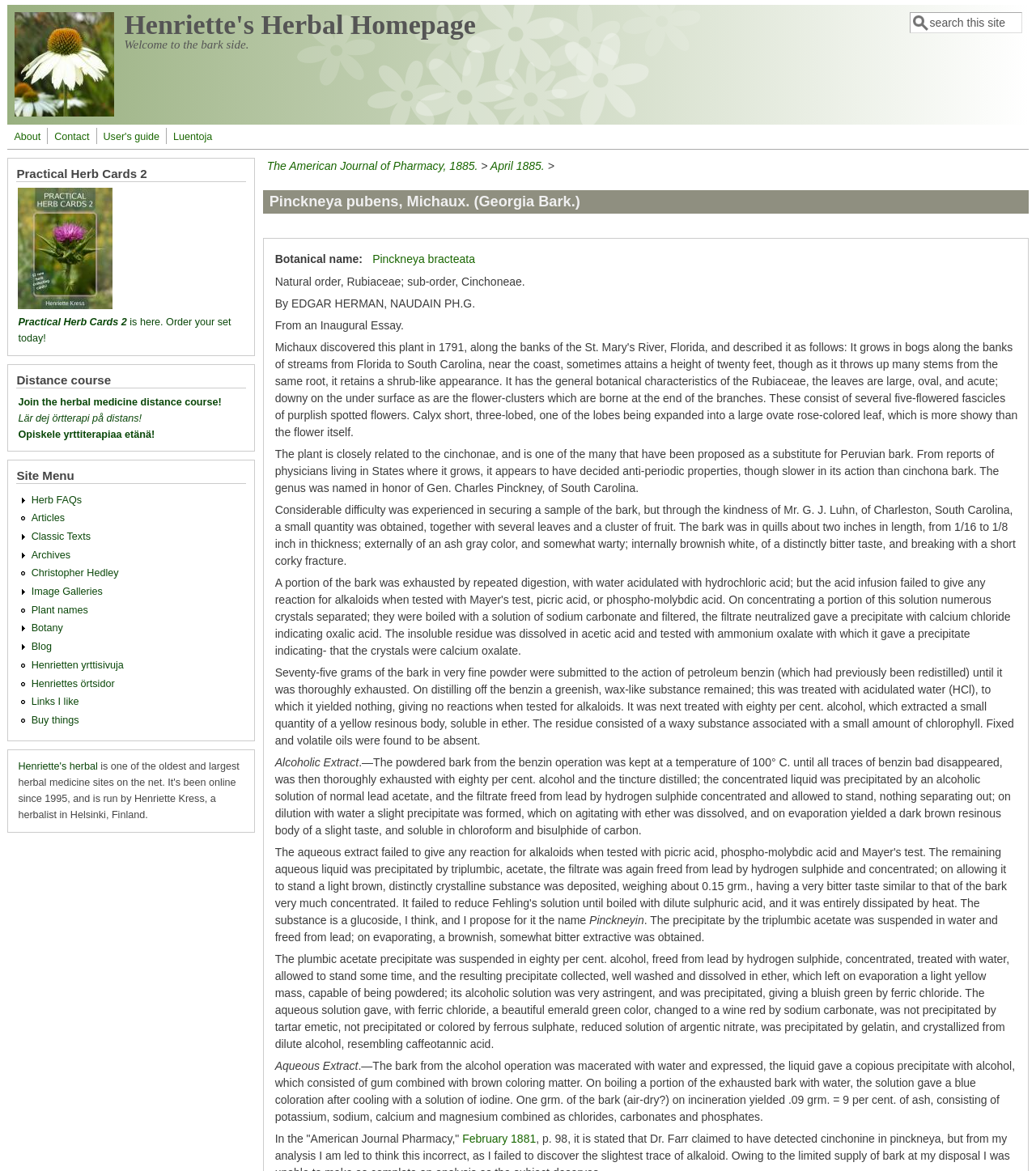Identify the bounding box coordinates for the element you need to click to achieve the following task: "Go to the home page". The coordinates must be four float values ranging from 0 to 1, formatted as [left, top, right, bottom].

None